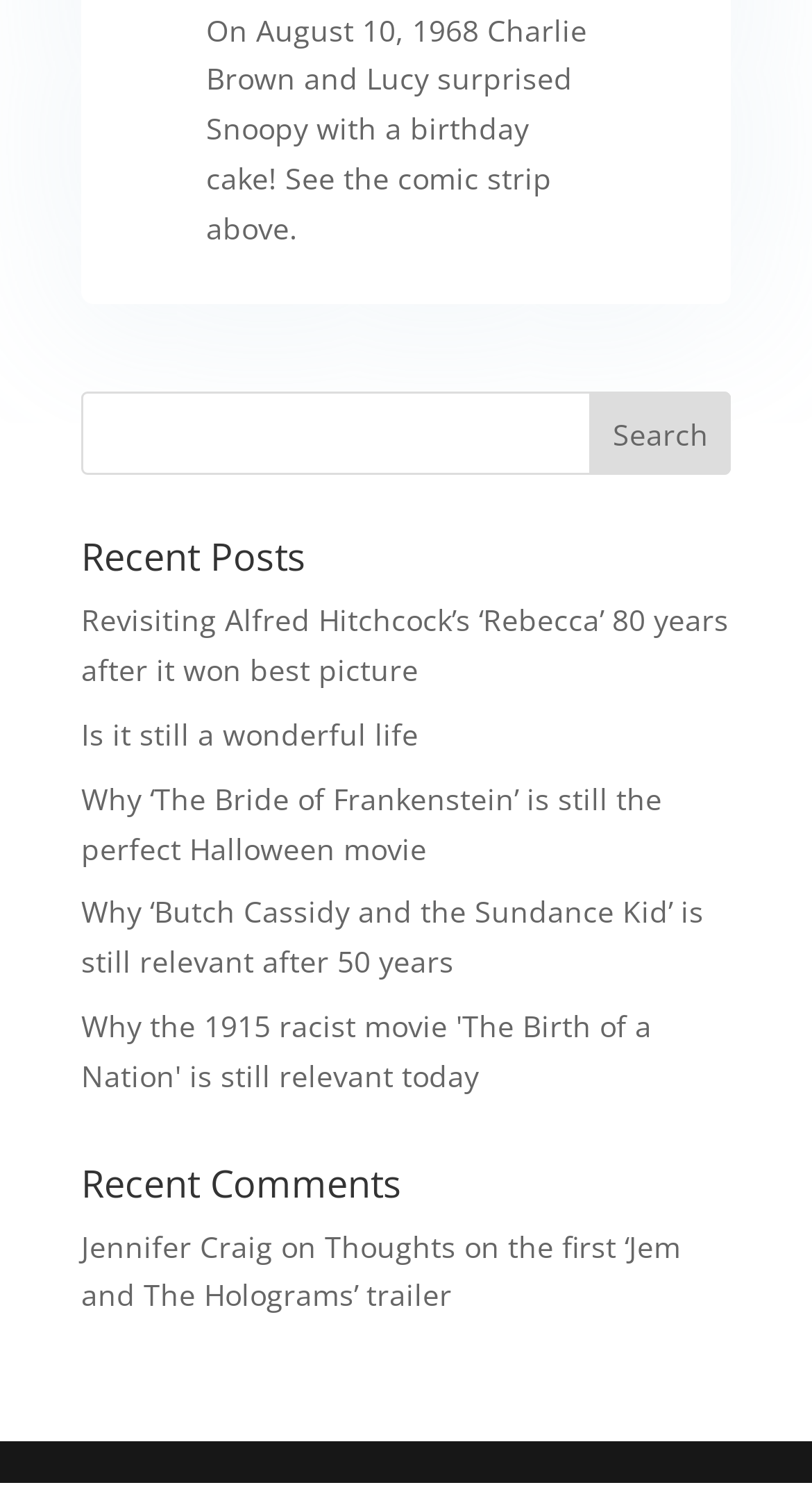What is the purpose of the textbox?
Based on the visual, give a brief answer using one word or a short phrase.

Search